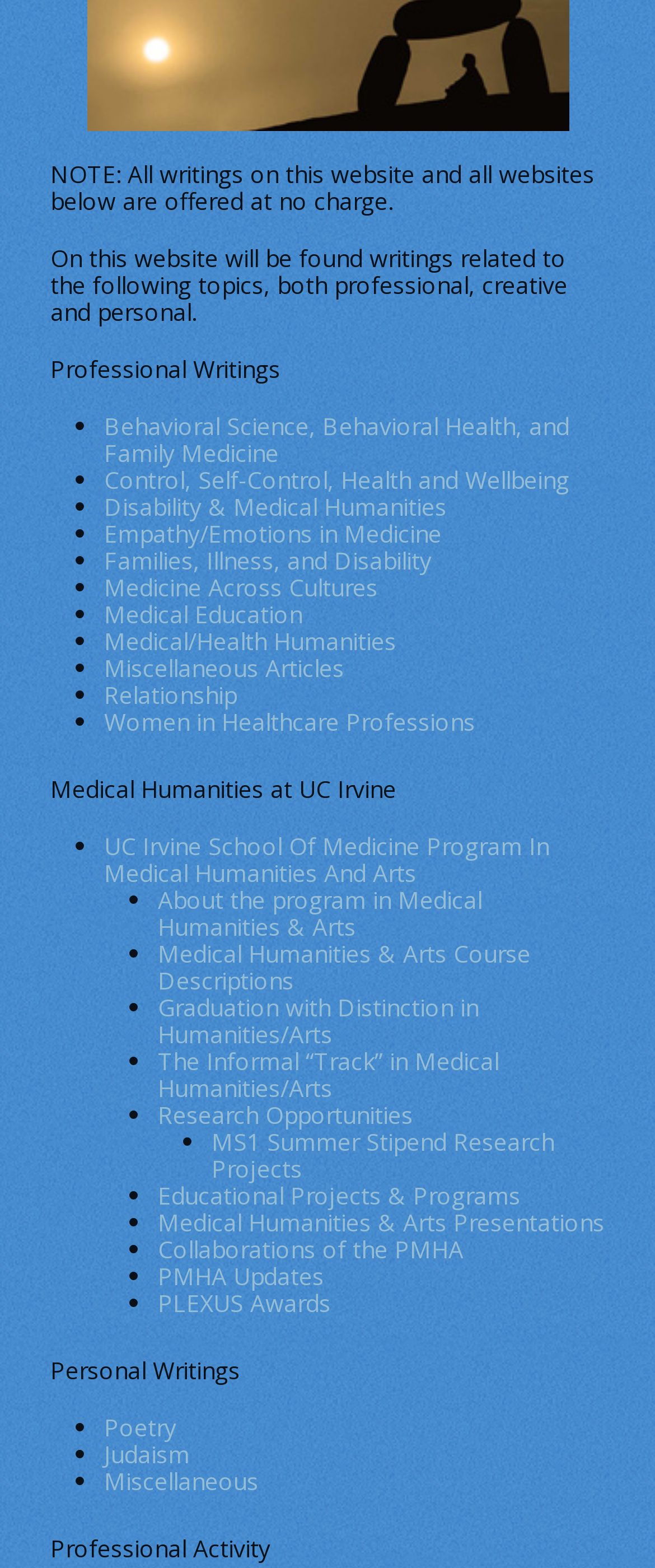Please identify the bounding box coordinates of the element's region that should be clicked to execute the following instruction: "Learn about 'Medical Education'". The bounding box coordinates must be four float numbers between 0 and 1, i.e., [left, top, right, bottom].

[0.159, 0.381, 0.462, 0.402]